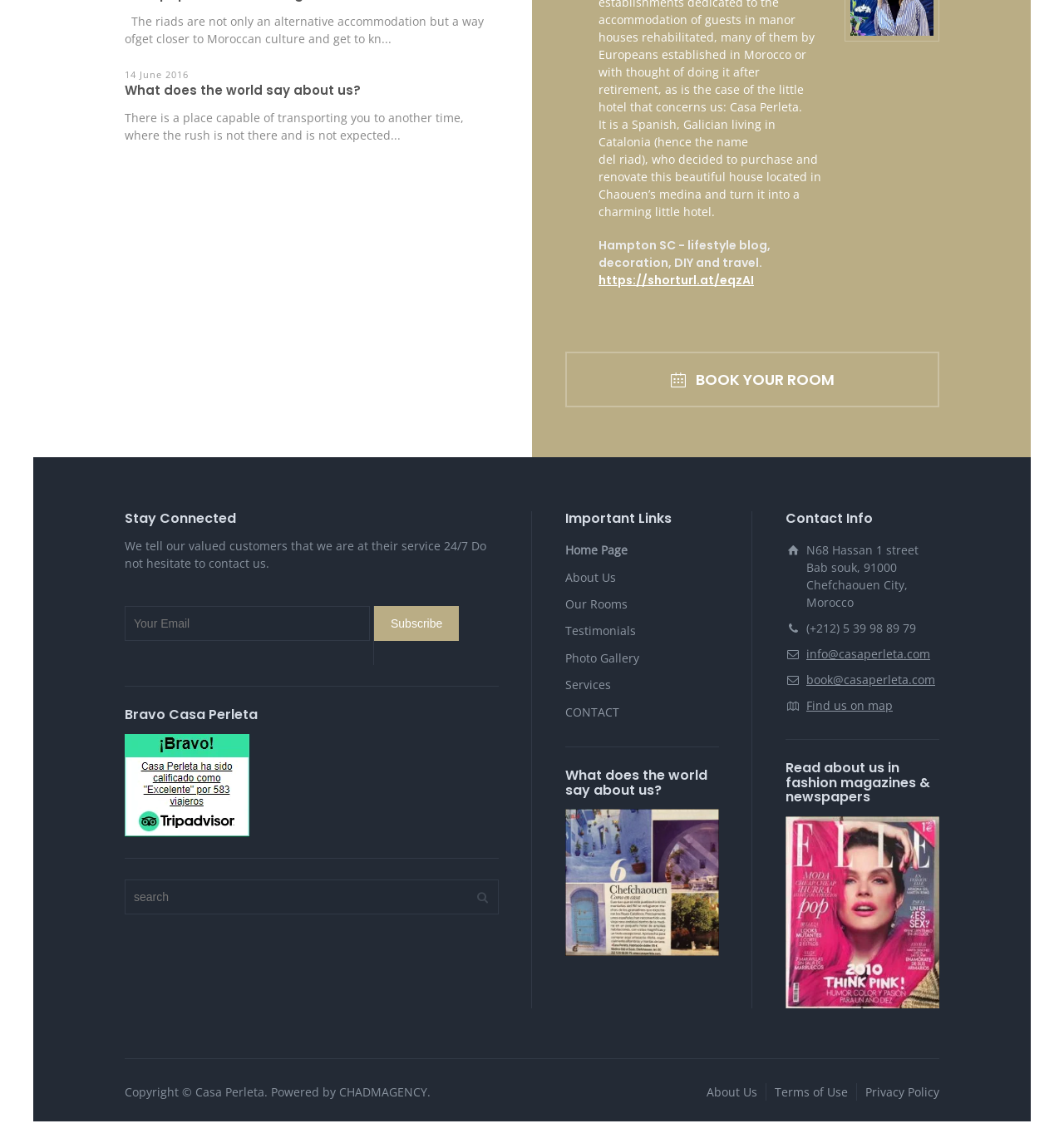Determine the bounding box coordinates for the UI element described. Format the coordinates as (top-left x, top-left y, bottom-right x, bottom-right y) and ensure all values are between 0 and 1. Element description: Find us on map

[0.758, 0.608, 0.839, 0.621]